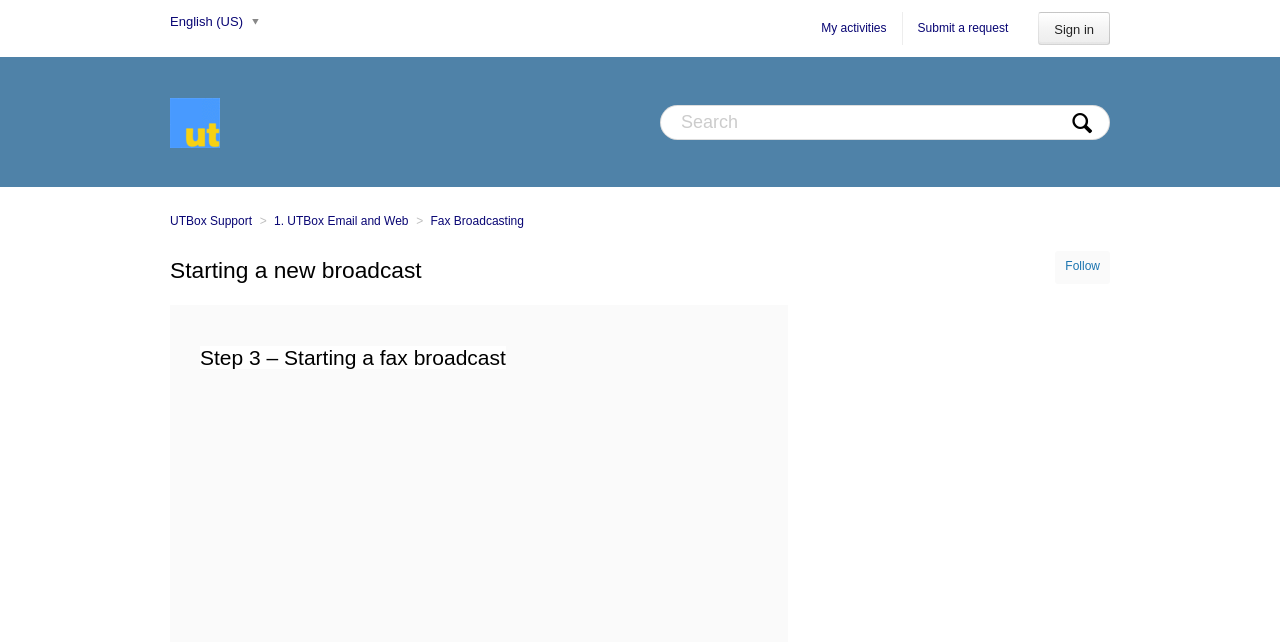Show the bounding box coordinates for the HTML element as described: "Follow".

[0.824, 0.39, 0.867, 0.442]